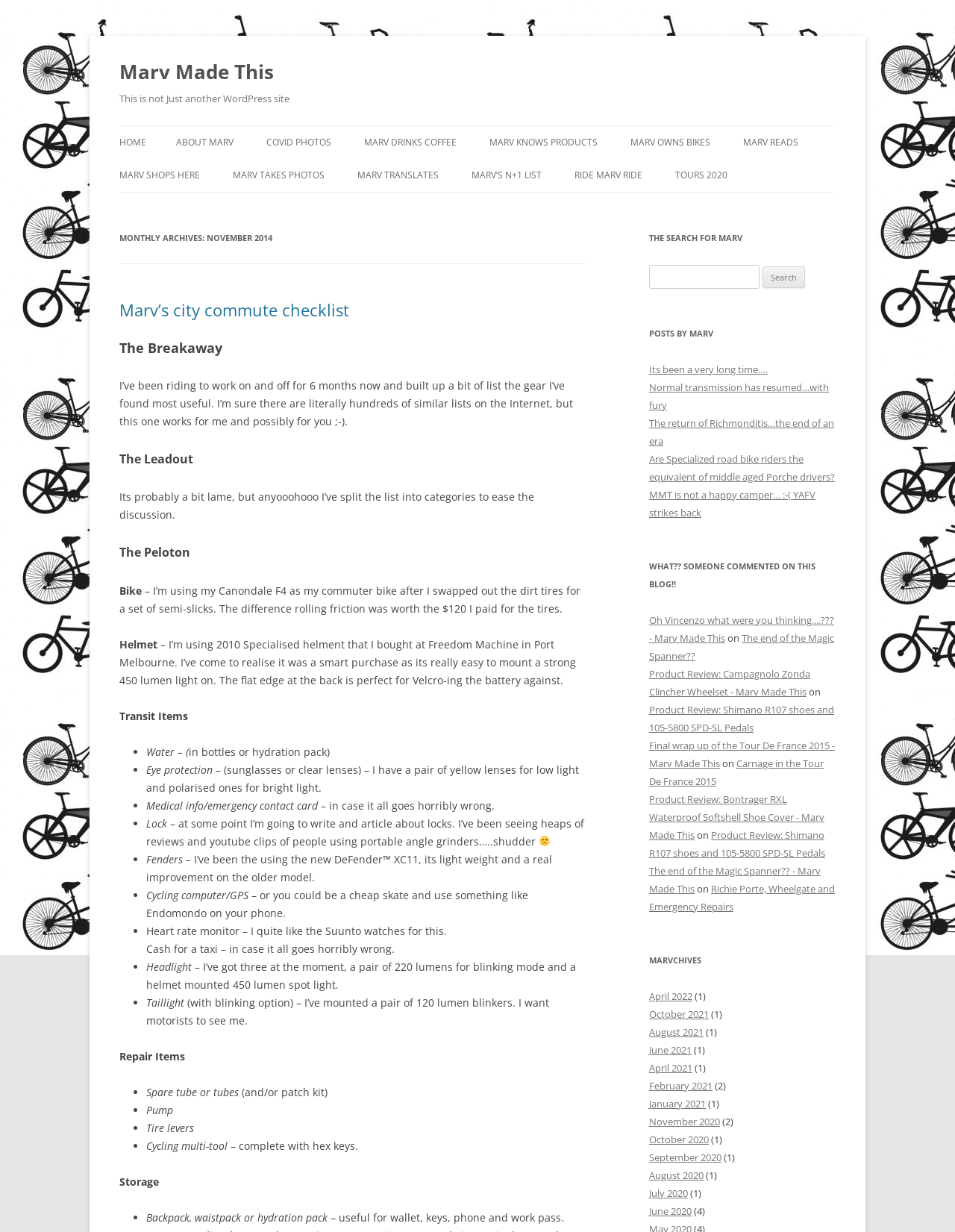Please provide a brief answer to the following inquiry using a single word or phrase:
What is the title of the first article?

Marv’s city commute checklist